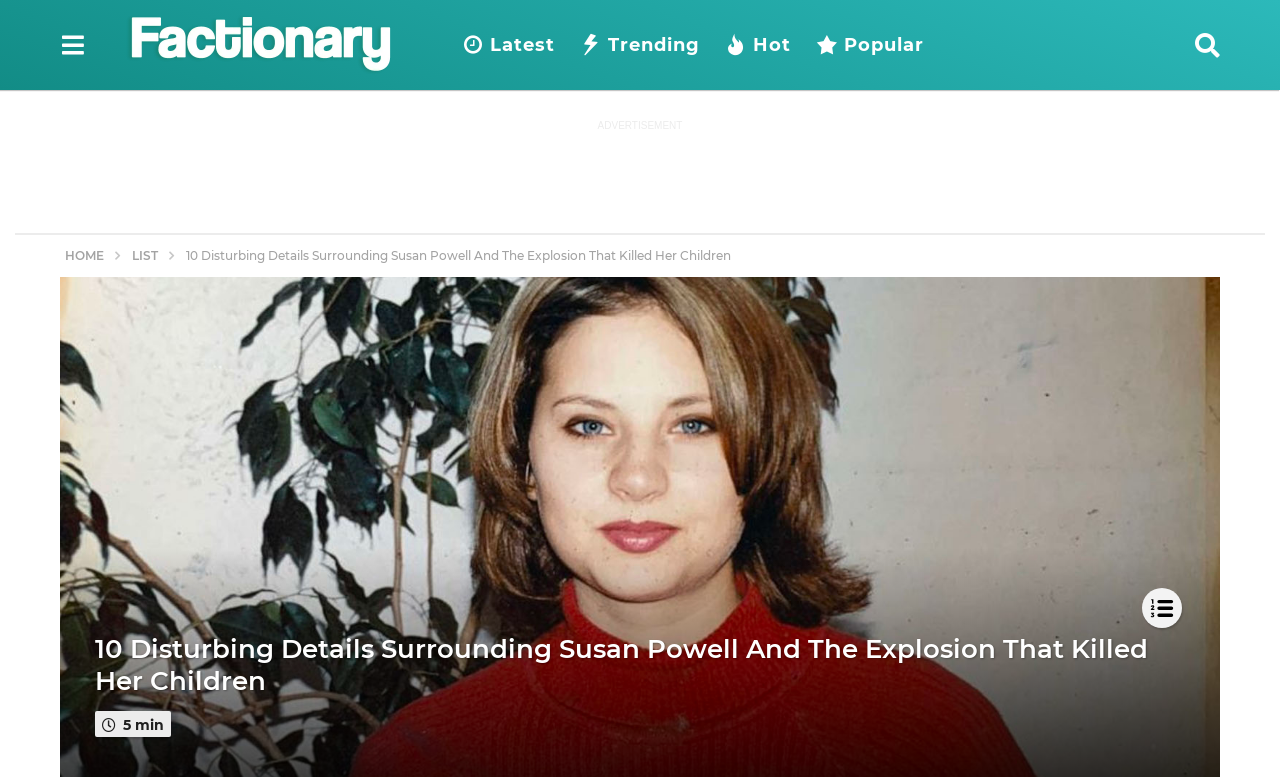Using the information in the image, could you please answer the following question in detail:
What is the name of the website?

I determined the name of the website by looking at the image element with the text 'Factionary' located at the top of the webpage.